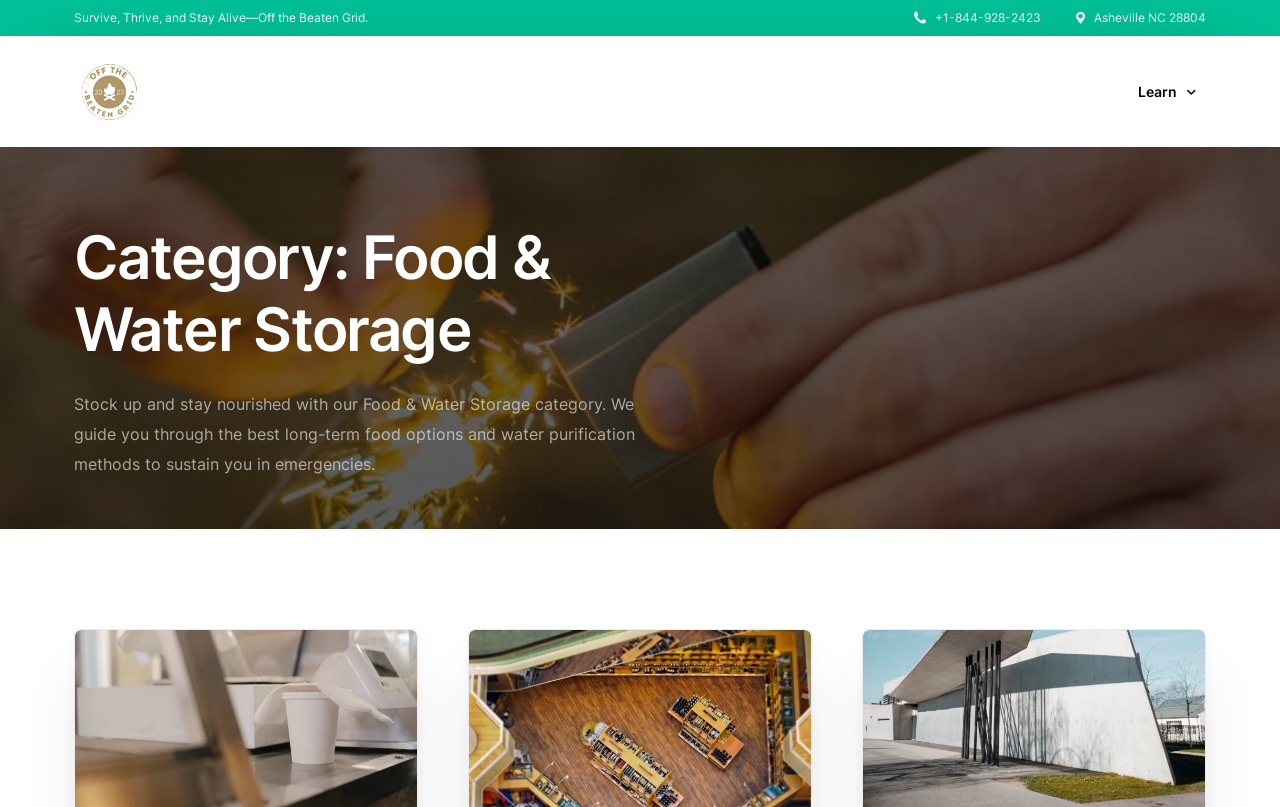What is the location of the company?
Answer the question with a detailed explanation, including all necessary information.

I found the location of the company by looking at the top right section of the webpage, where I saw a static text element with the address 'Asheville NC 28804'.